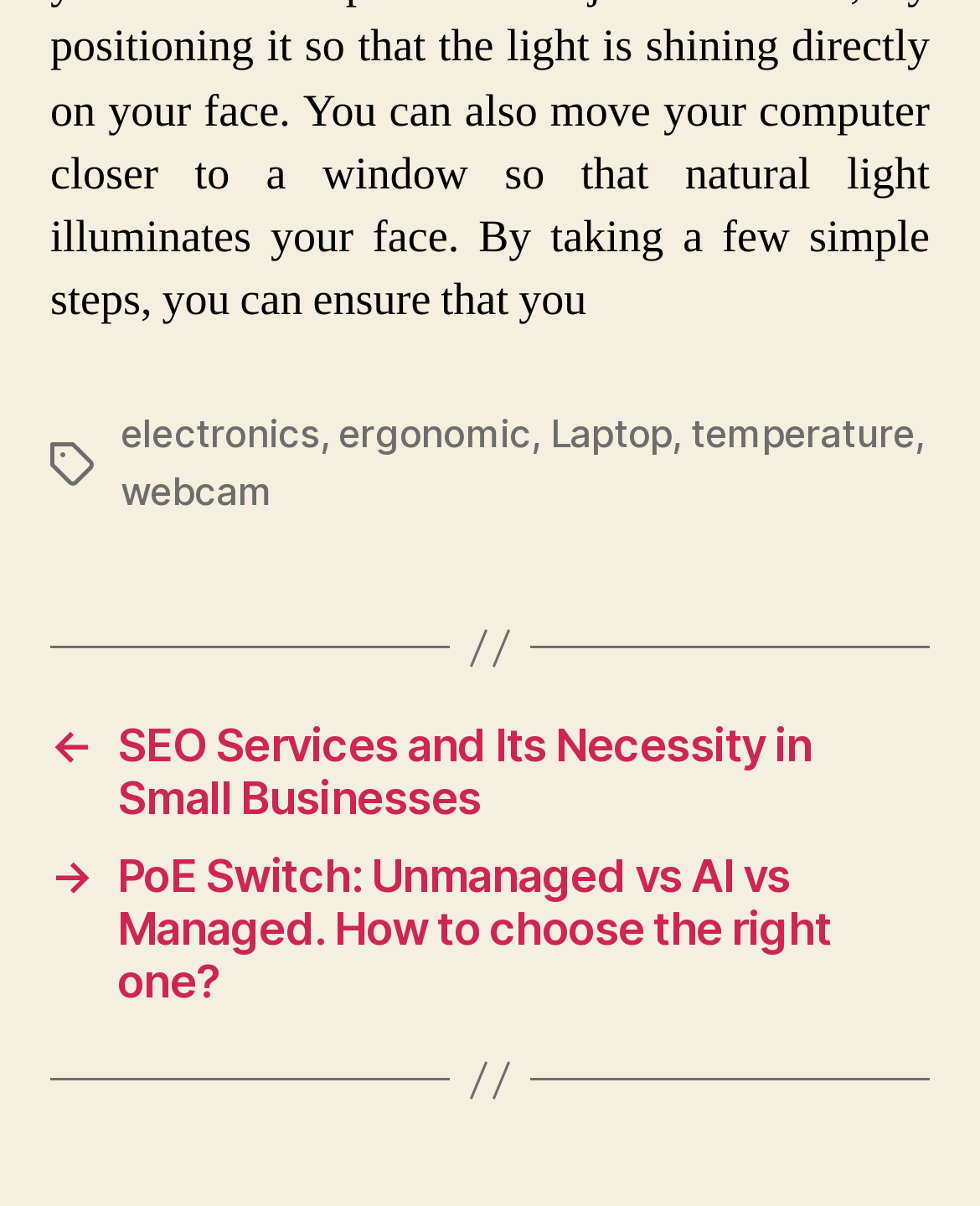How many posts are listed under the 'Post' navigation?
Provide a short answer using one word or a brief phrase based on the image.

2